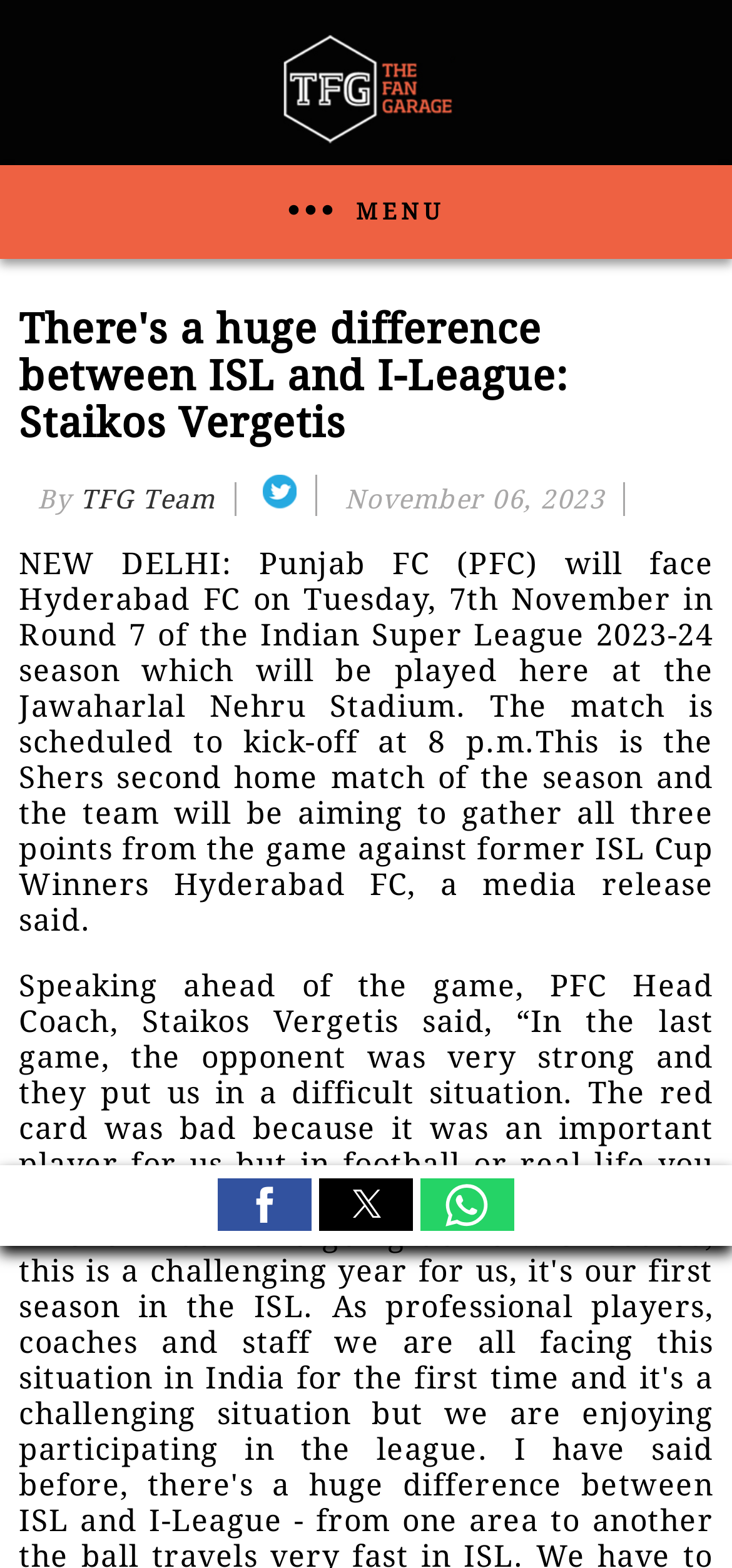What is the name of the team that Punjab FC will face in Round 7 of the Indian Super League?
Analyze the screenshot and provide a detailed answer to the question.

The answer can be found in the paragraph of text that describes the upcoming match between Punjab FC and Hyderabad FC. The text states that Punjab FC will face Hyderabad FC in Round 7 of the Indian Super League.